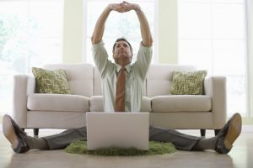Carefully examine the image and provide an in-depth answer to the question: What is the man doing with his laptop?

The caption suggests that the man may be working or engaged in remote tasks because the laptop is open in front of him, implying that he is using it for some kind of work-related activity.